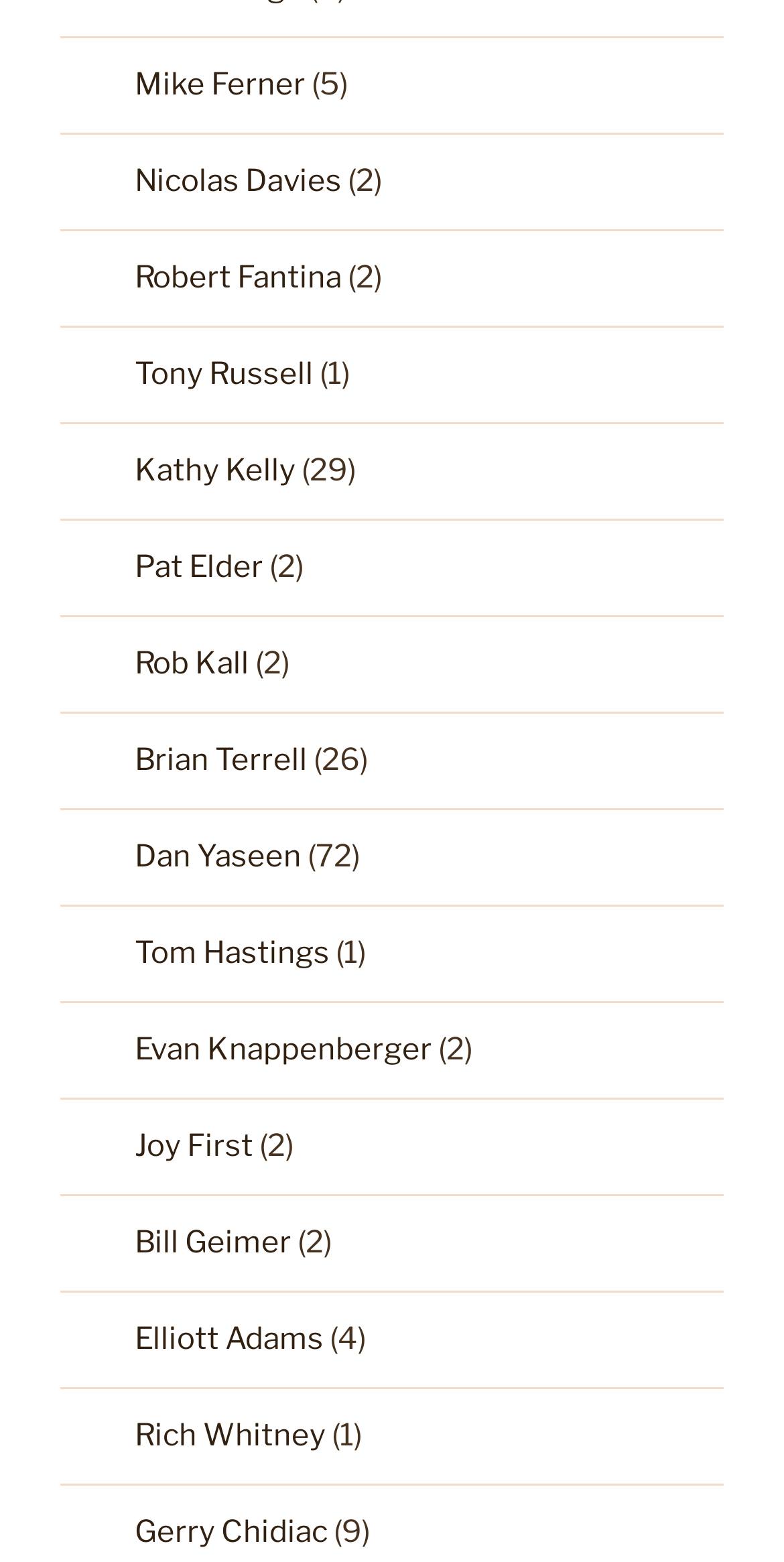Please identify the bounding box coordinates of the element that needs to be clicked to perform the following instruction: "Learn about Kathy Kelly".

[0.172, 0.289, 0.377, 0.312]